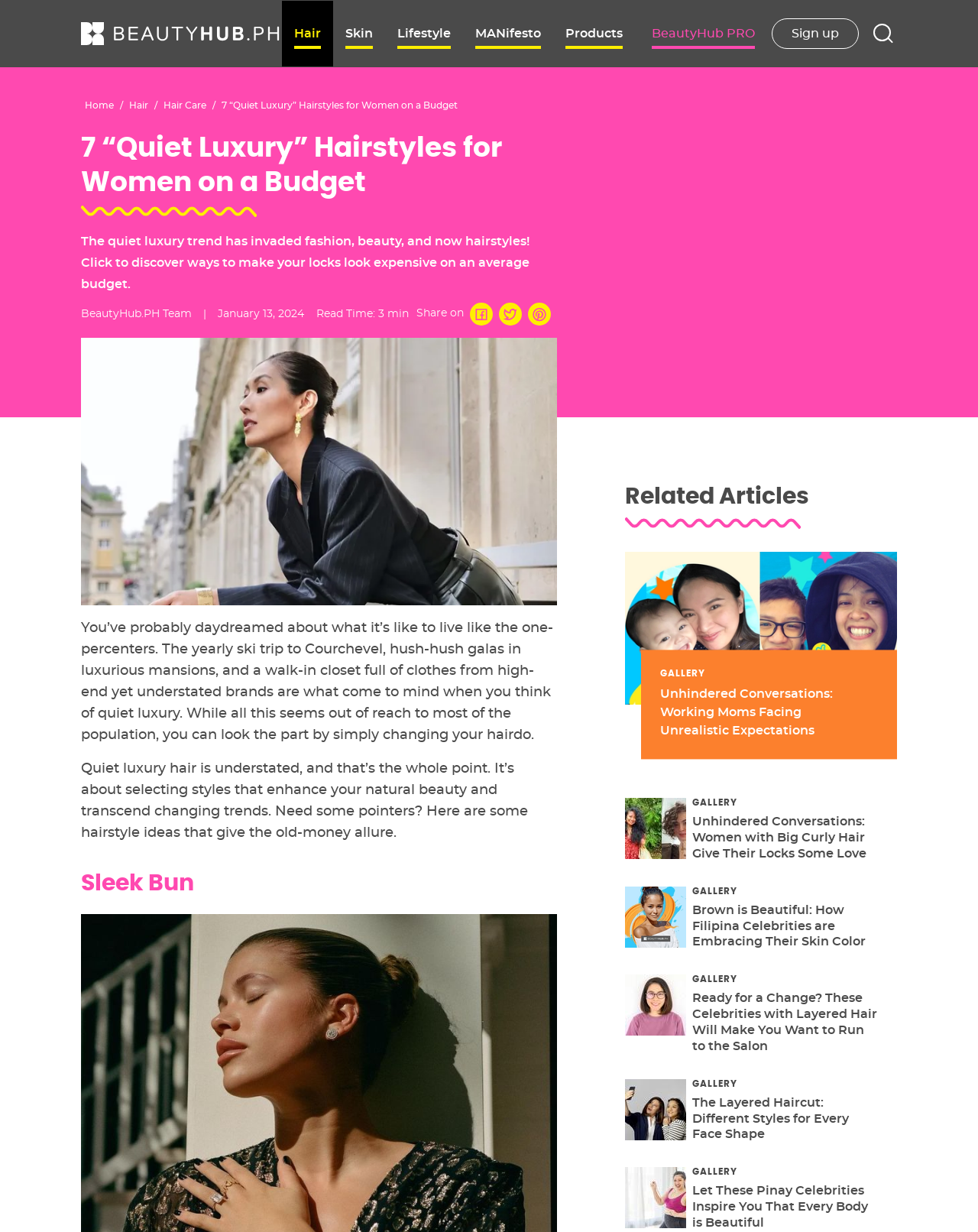Please identify the bounding box coordinates of the clickable area that will fulfill the following instruction: "Search for something". The coordinates should be in the format of four float numbers between 0 and 1, i.e., [left, top, right, bottom].

[0.88, 0.009, 0.927, 0.046]